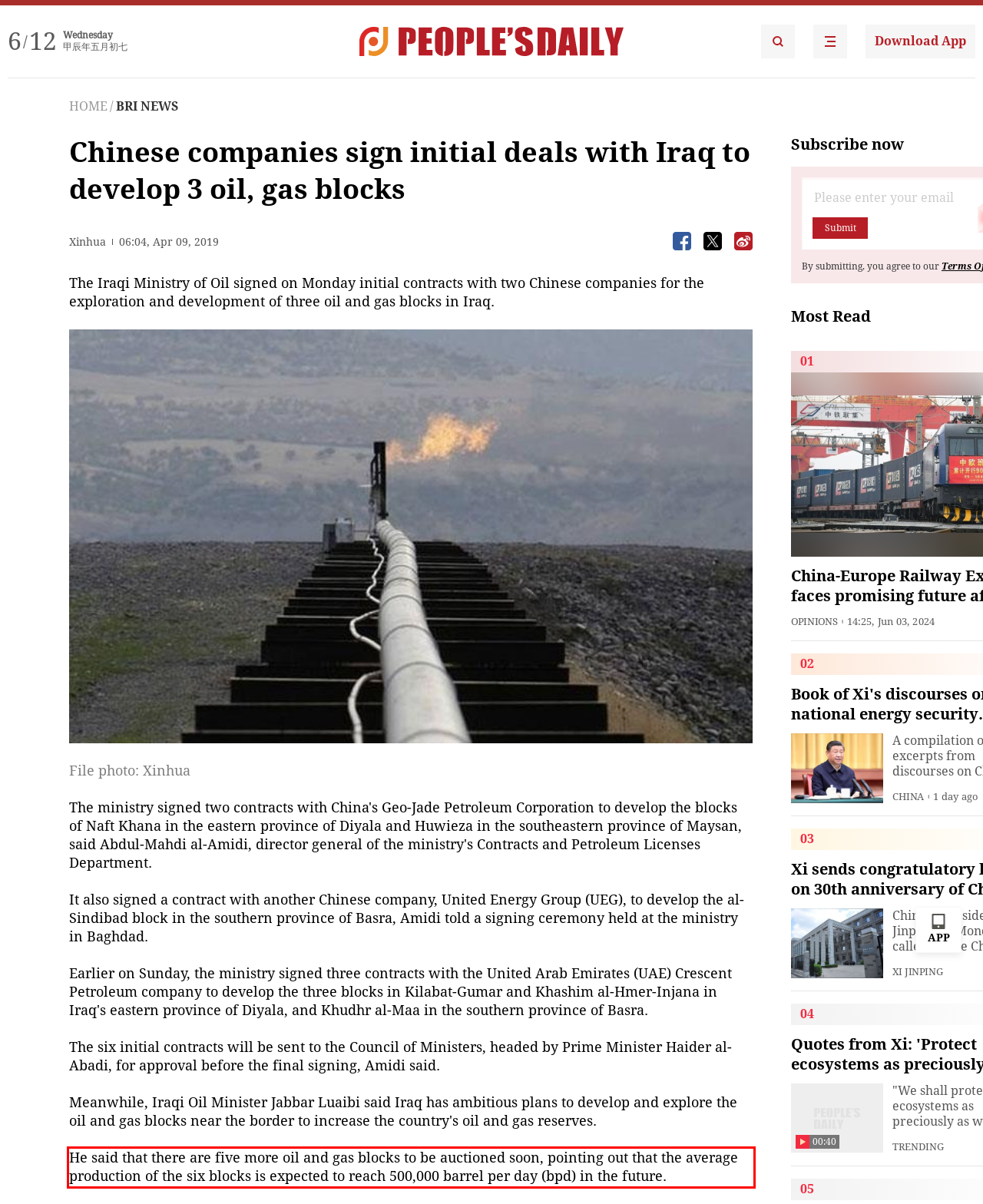Please examine the webpage screenshot and extract the text within the red bounding box using OCR.

He said that there are five more oil and gas blocks to be auctioned soon, pointing out that the average production of the six blocks is expected to reach 500,000 barrel per day (bpd) in the future.